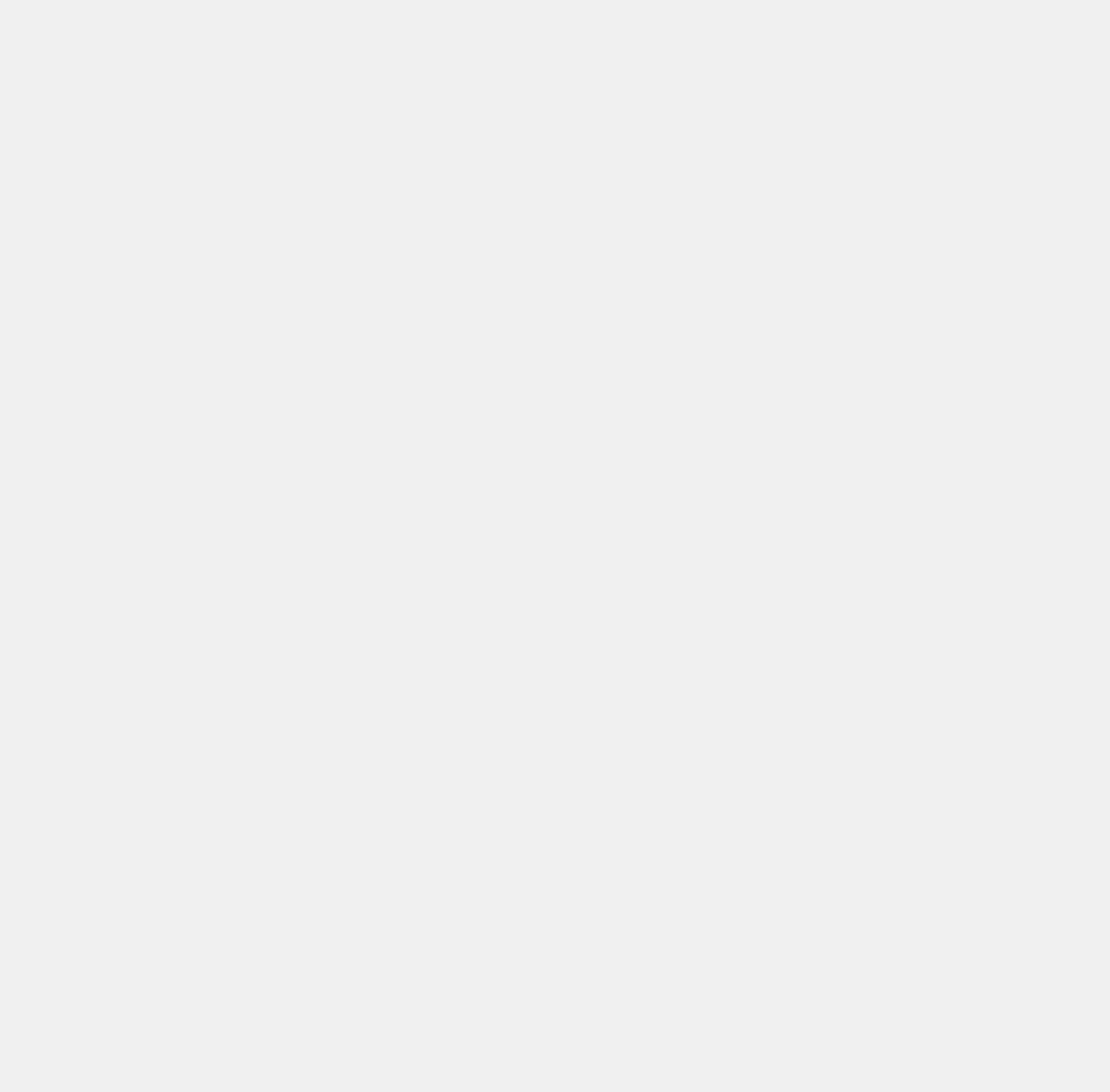Identify the bounding box coordinates for the element you need to click to achieve the following task: "Open the 'Finance Menu Toggle'". Provide the bounding box coordinates as four float numbers between 0 and 1, in the form [left, top, right, bottom].

None